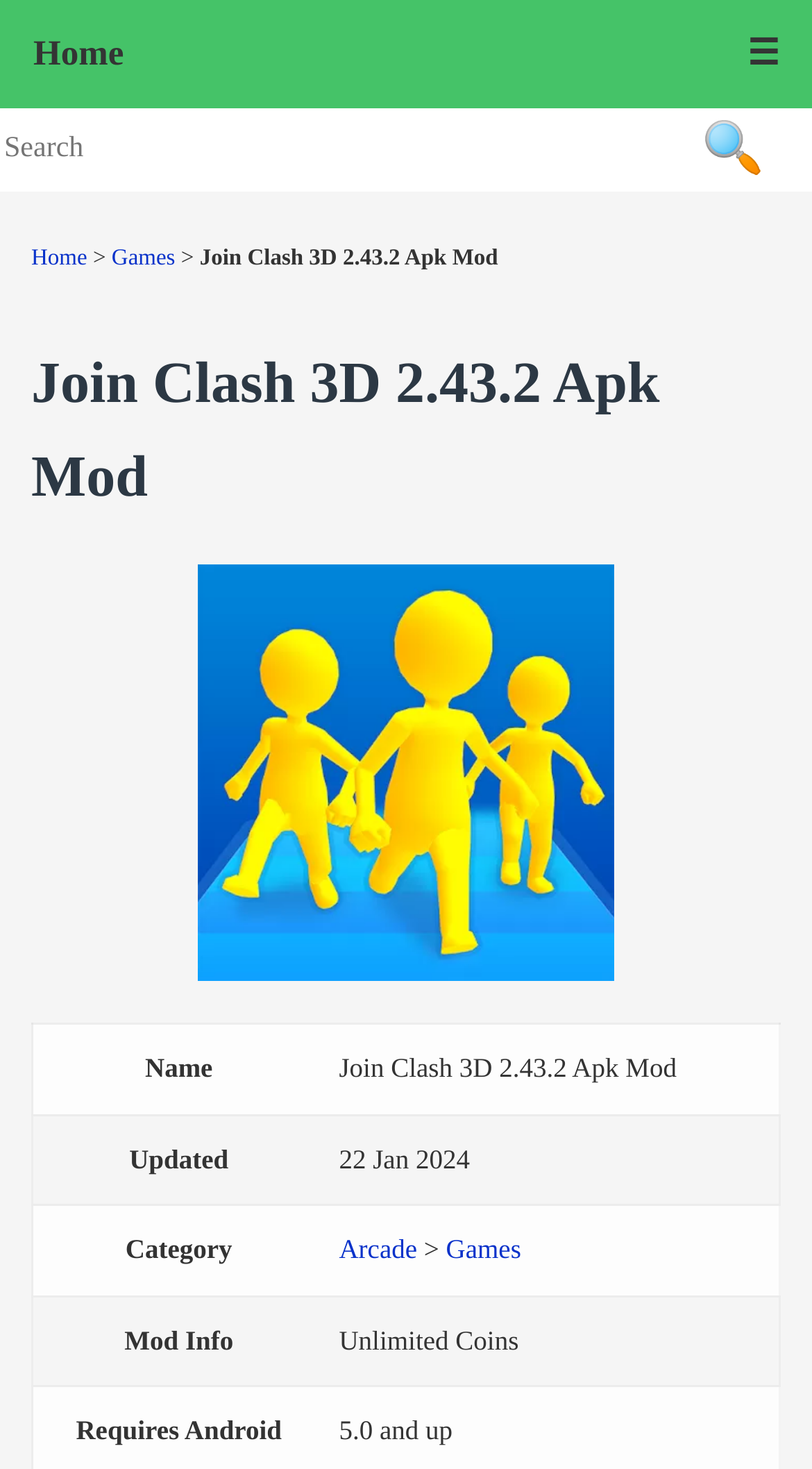What is the mod info of the game?
Using the information from the image, provide a comprehensive answer to the question.

The mod info can be found in the gridcell element 'Unlimited Coins' which is under the rowheader 'Mod Info'.